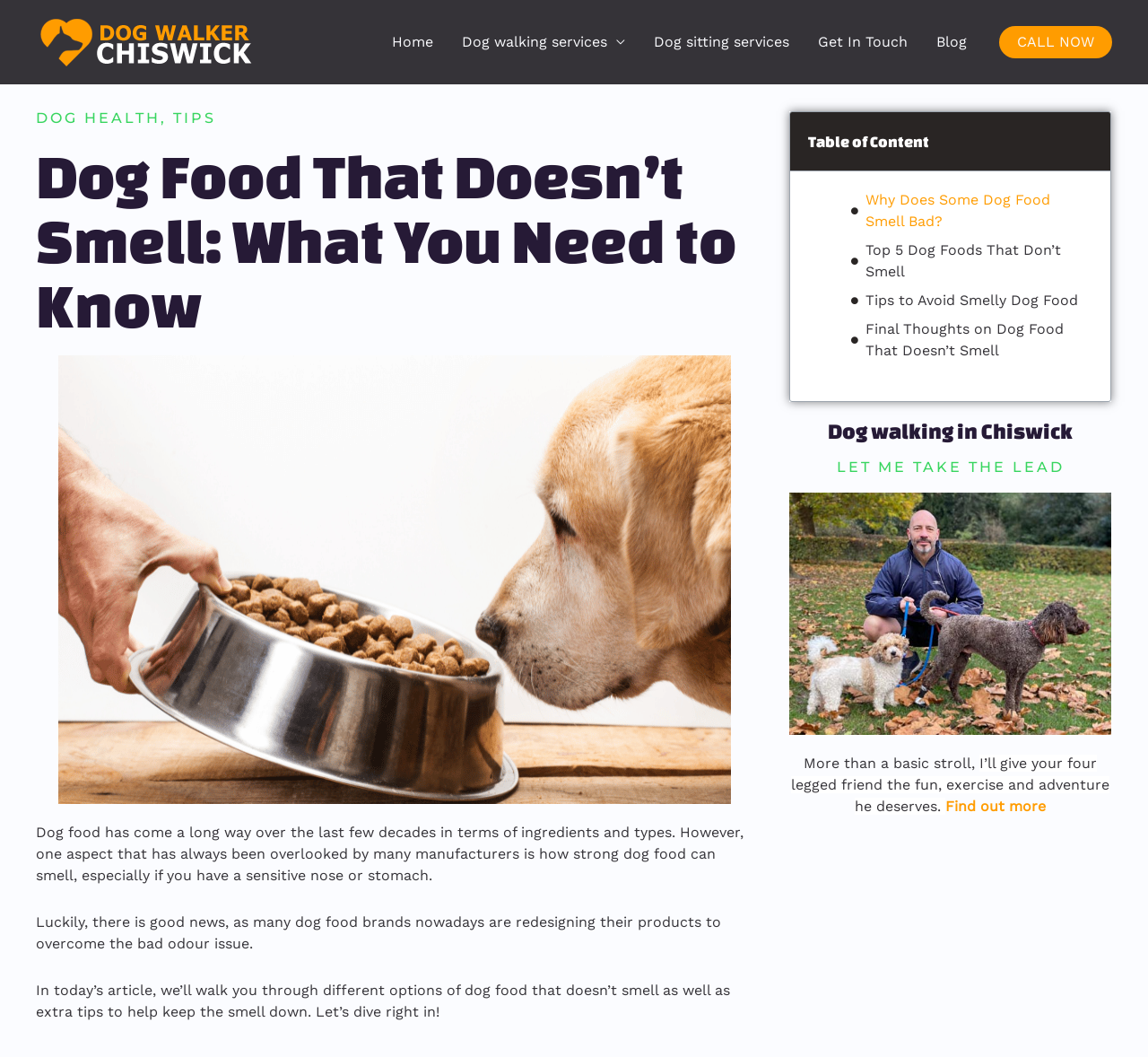Provide the bounding box coordinates of the UI element that matches the description: "Dog walking in Chiswick".

[0.721, 0.397, 0.935, 0.42]